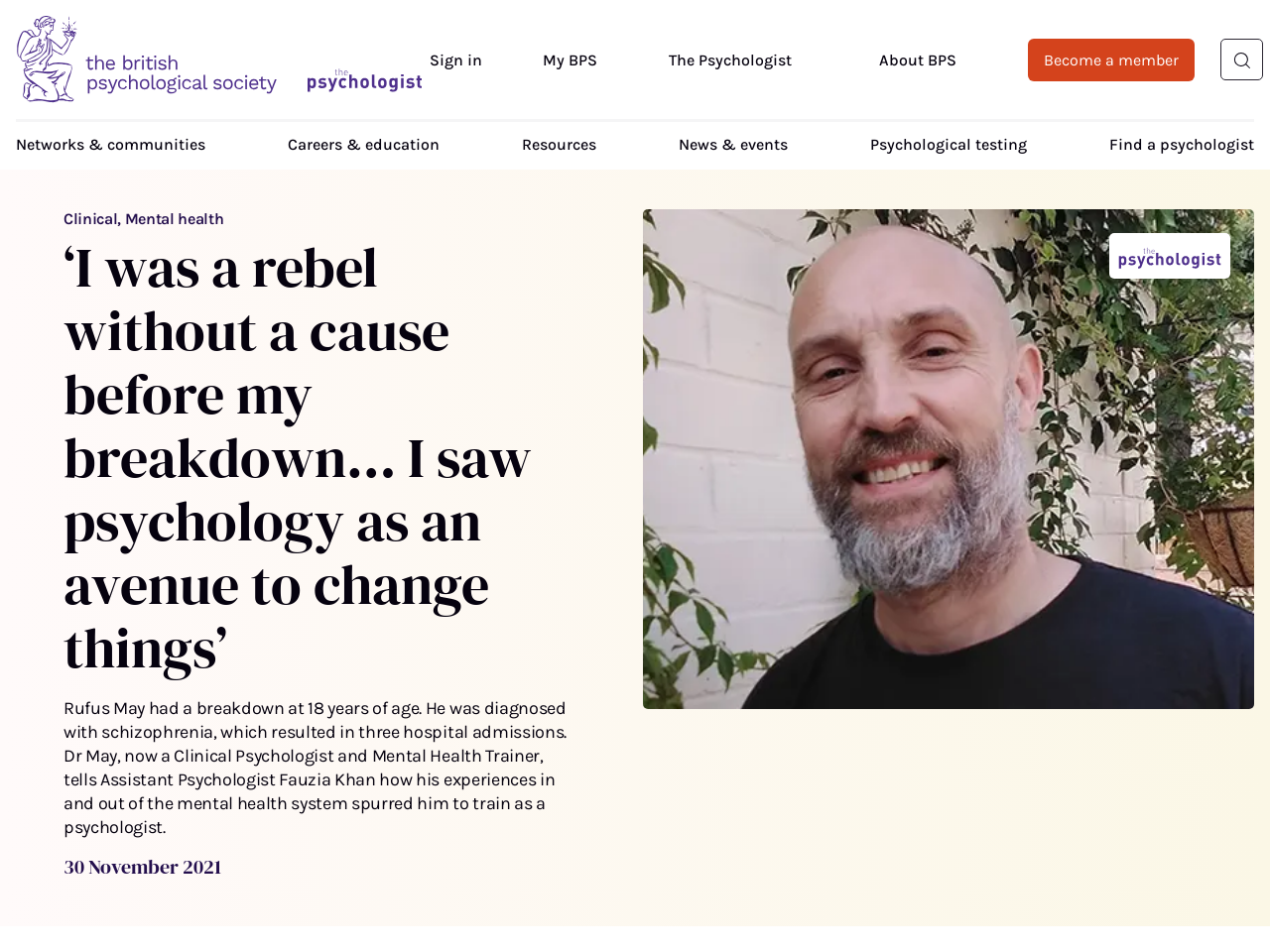Please identify the bounding box coordinates of the element's region that should be clicked to execute the following instruction: "Search for something". The bounding box coordinates must be four float numbers between 0 and 1, i.e., [left, top, right, bottom].

[0.962, 0.041, 0.994, 0.084]